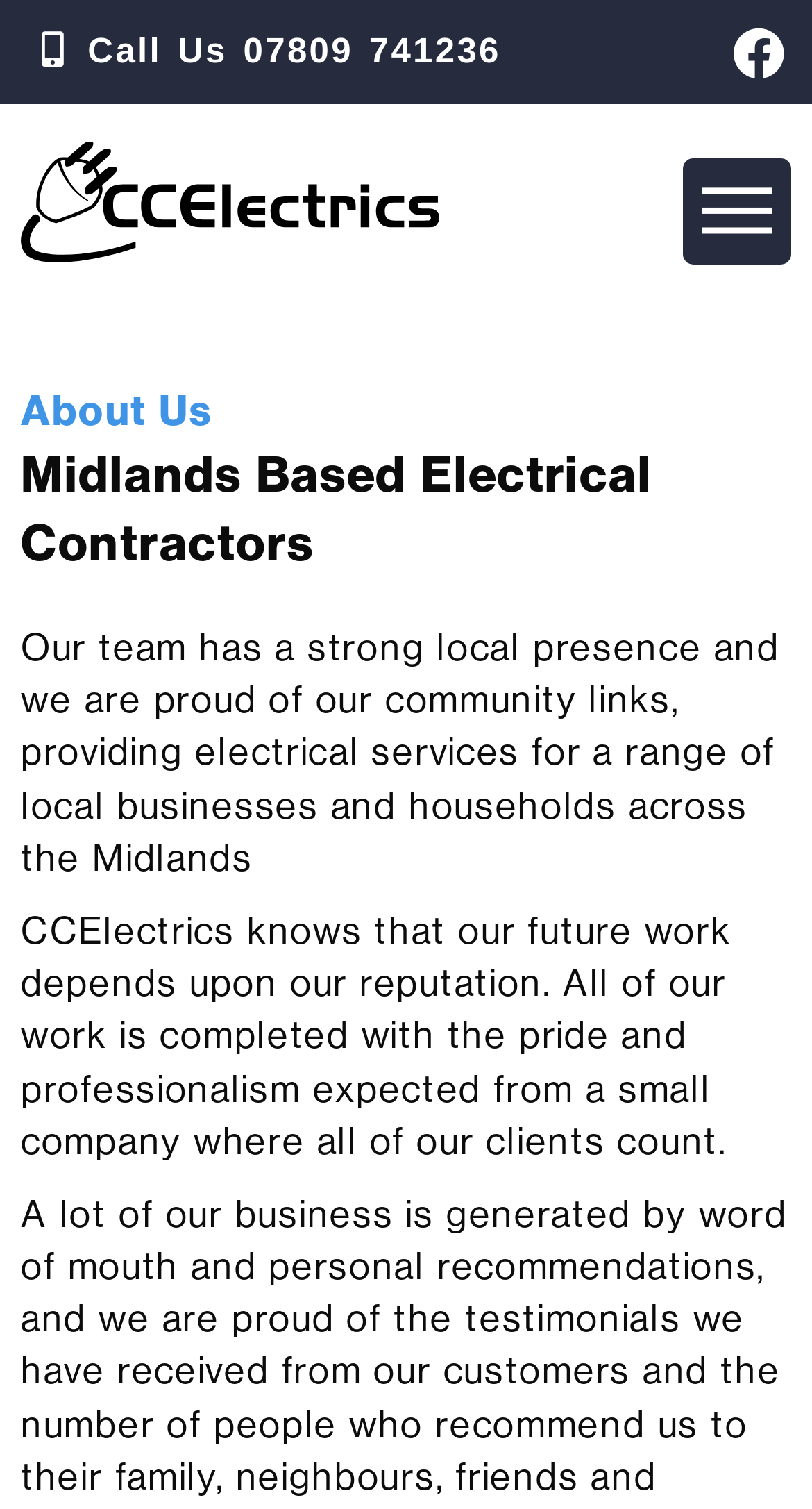Respond concisely with one word or phrase to the following query:
What type of clients does the company serve?

Local businesses and households